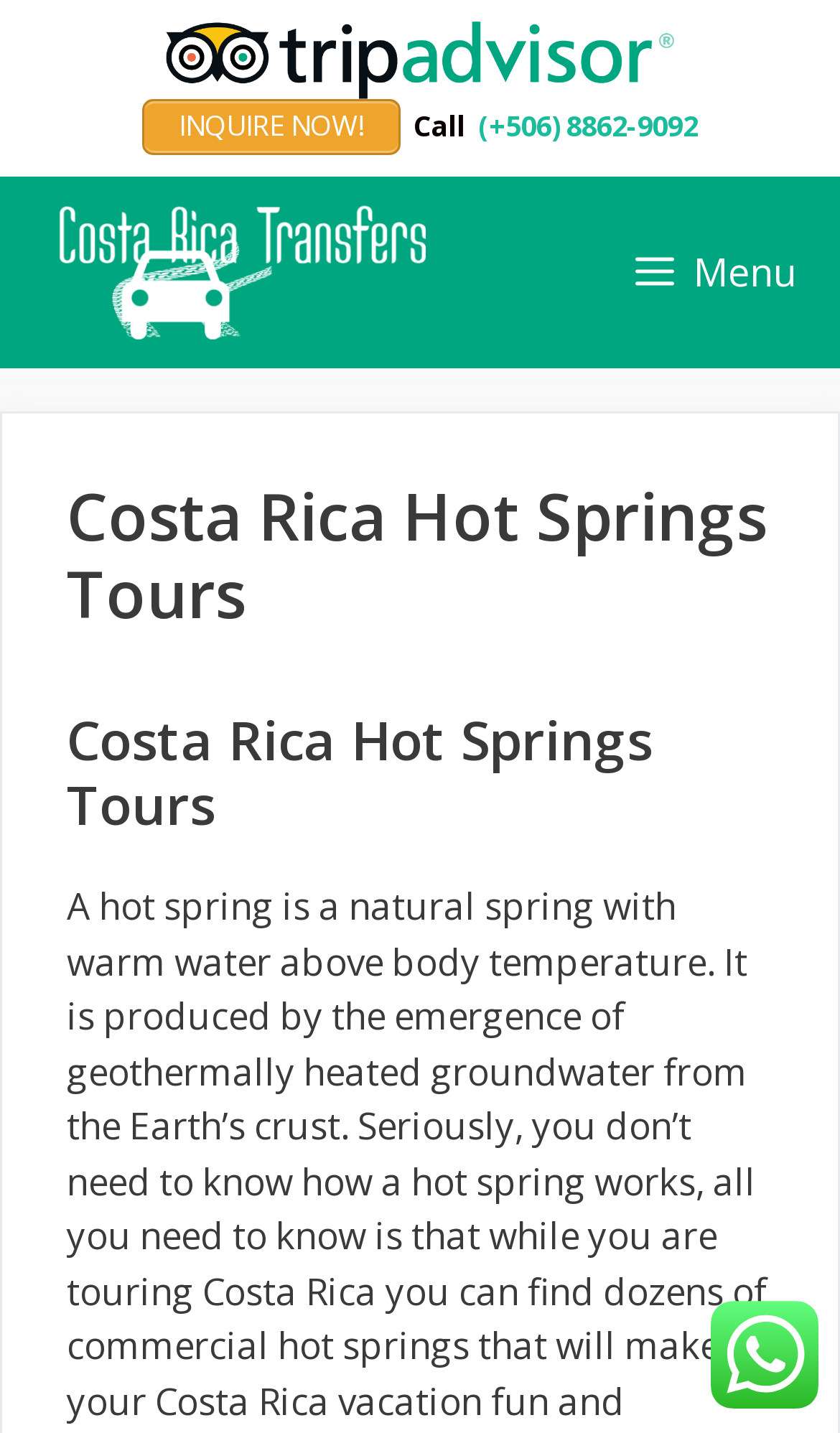What is the company name?
Give a one-word or short phrase answer based on the image.

Costa Rica Transfers